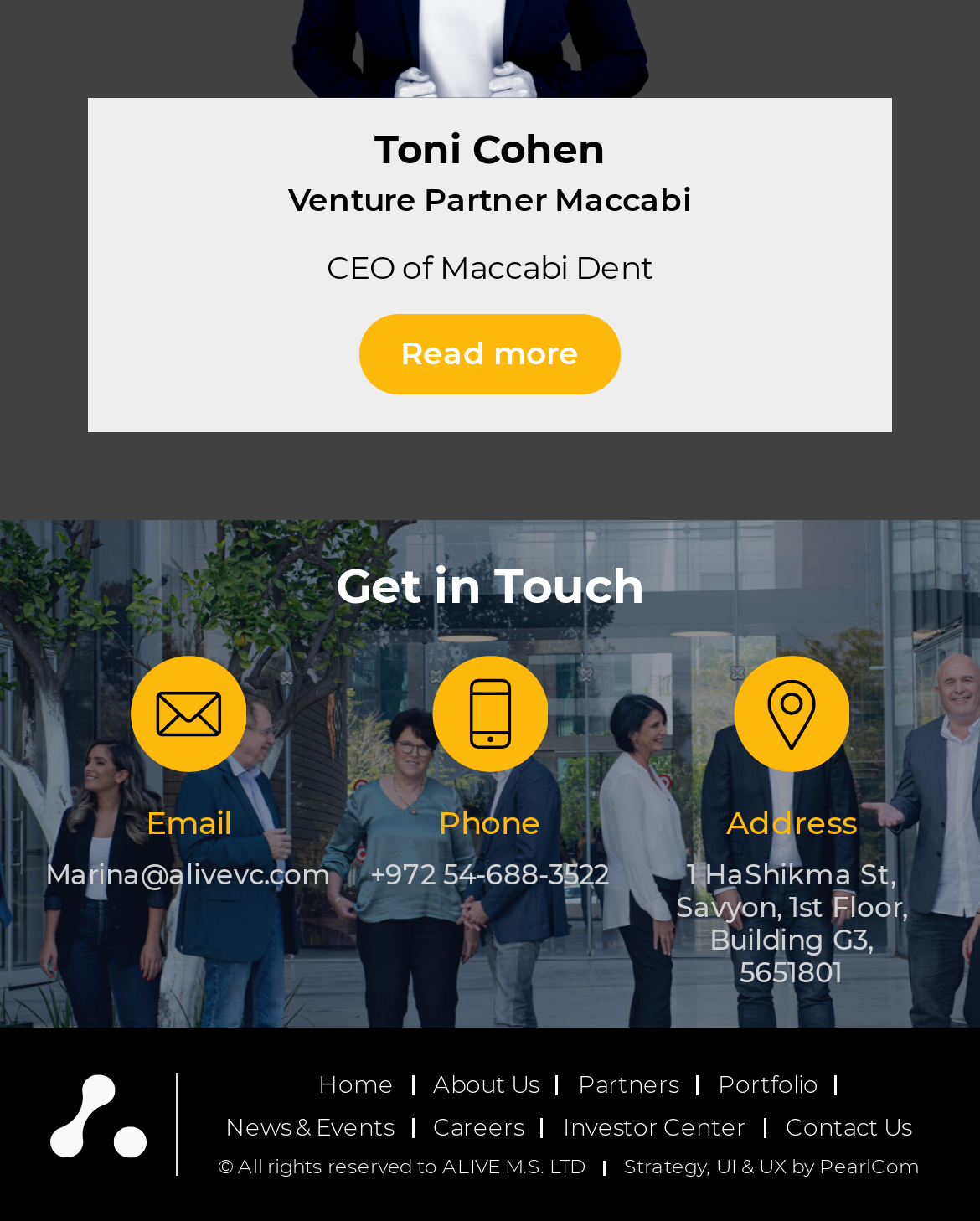Pinpoint the bounding box coordinates of the element you need to click to execute the following instruction: "Call the phone number". The bounding box should be represented by four float numbers between 0 and 1, in the format [left, top, right, bottom].

[0.378, 0.701, 0.622, 0.73]